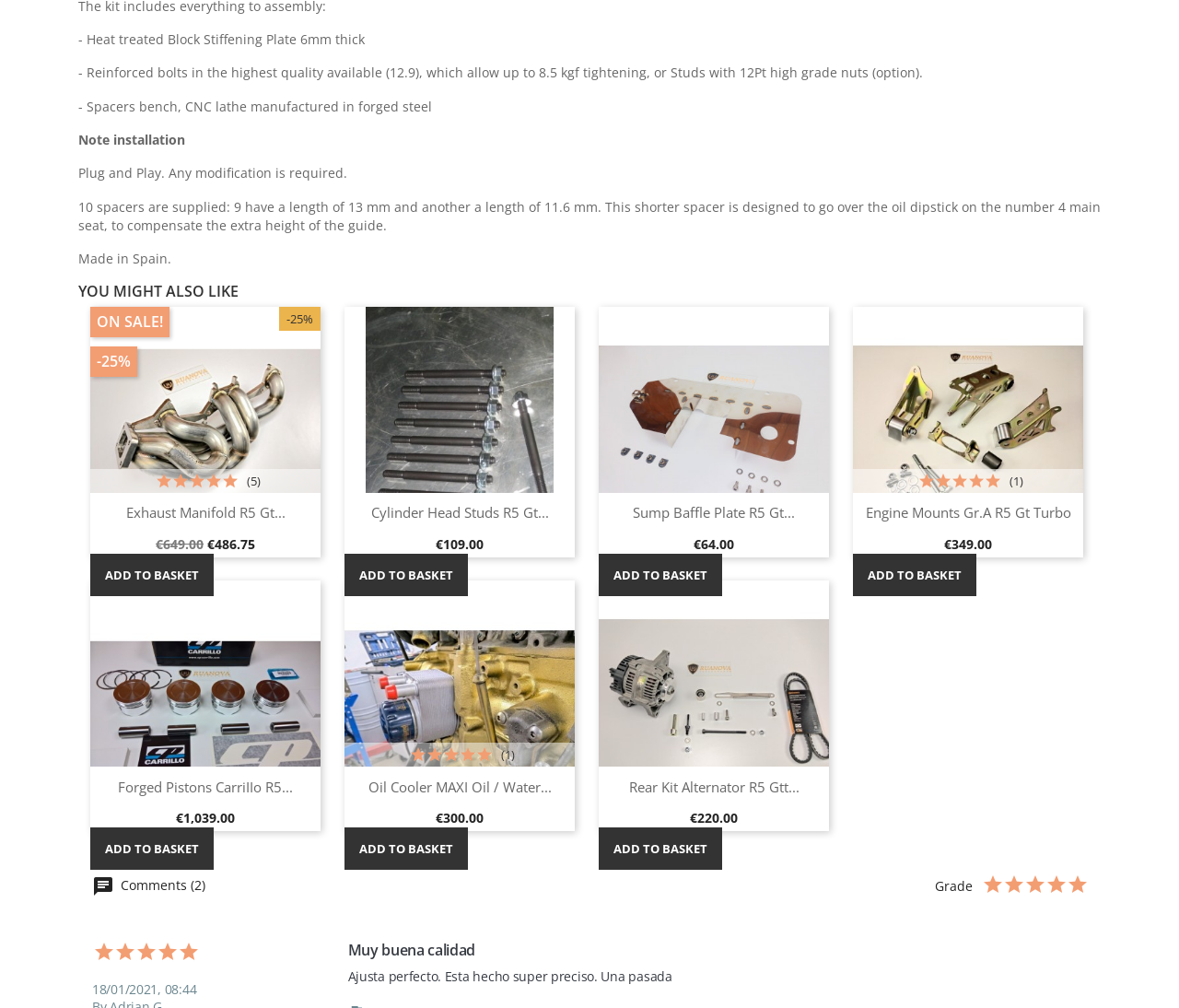Find the bounding box coordinates of the element I should click to carry out the following instruction: "Click the 'ADD TO BASKET' button".

[0.077, 0.55, 0.181, 0.592]